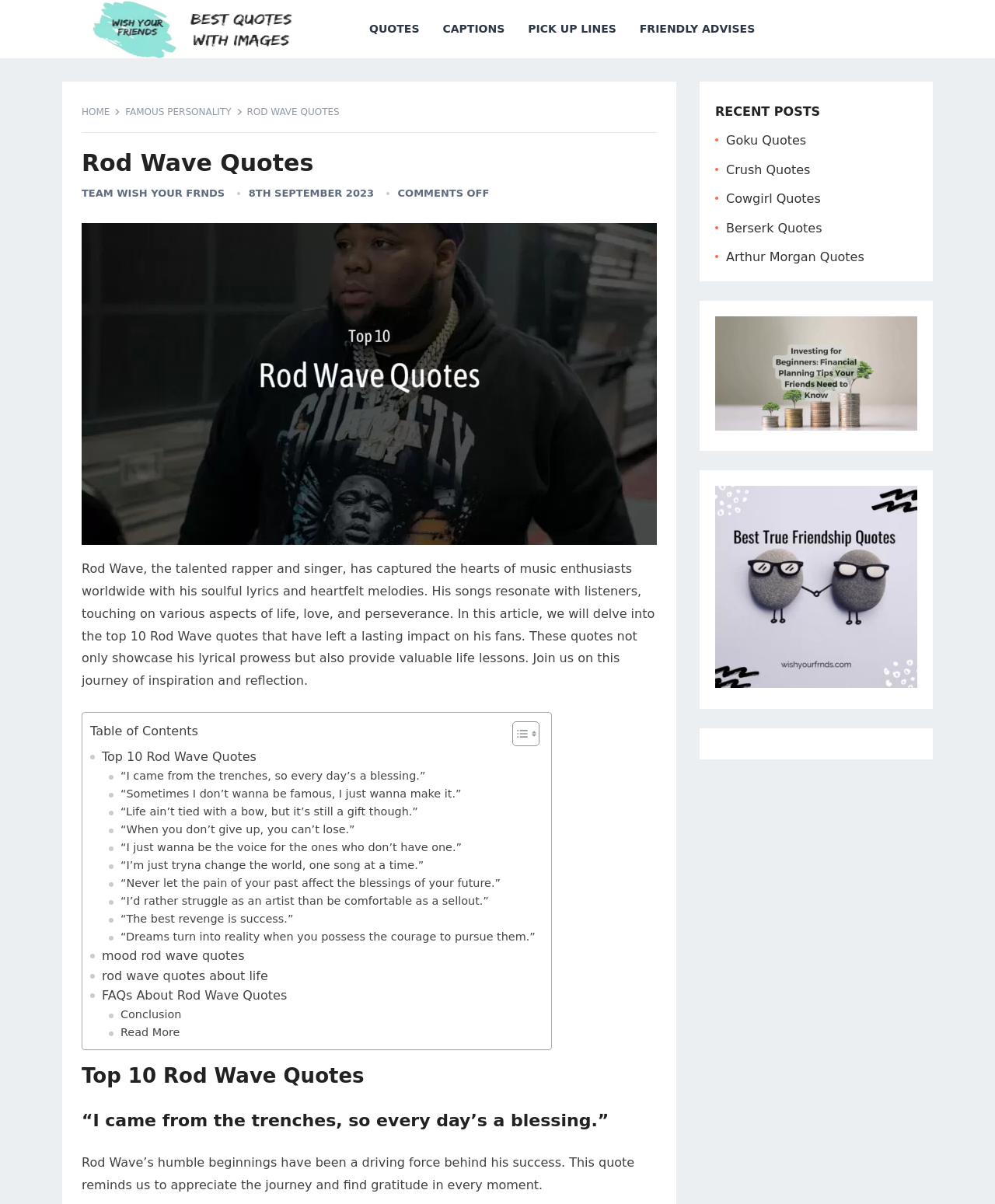Please provide a comprehensive response to the question below by analyzing the image: 
What is the name of the section that lists related posts?

The webpage has a section titled 'RECENT POSTS' which lists related posts, such as Goku Quotes, Crush Quotes, and others, indicating that this section is for related posts.